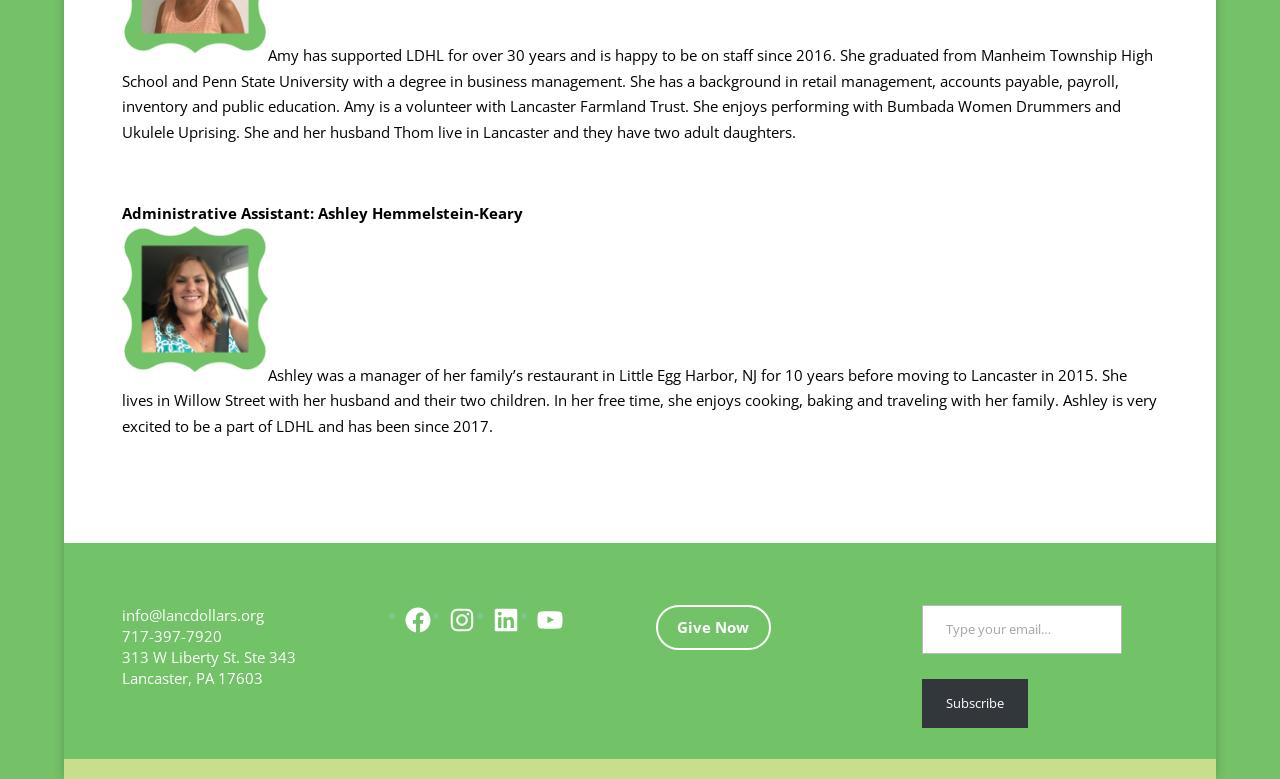Determine the bounding box coordinates of the element that should be clicked to execute the following command: "Send an email to info@lancdollars.org".

[0.095, 0.777, 0.206, 0.803]